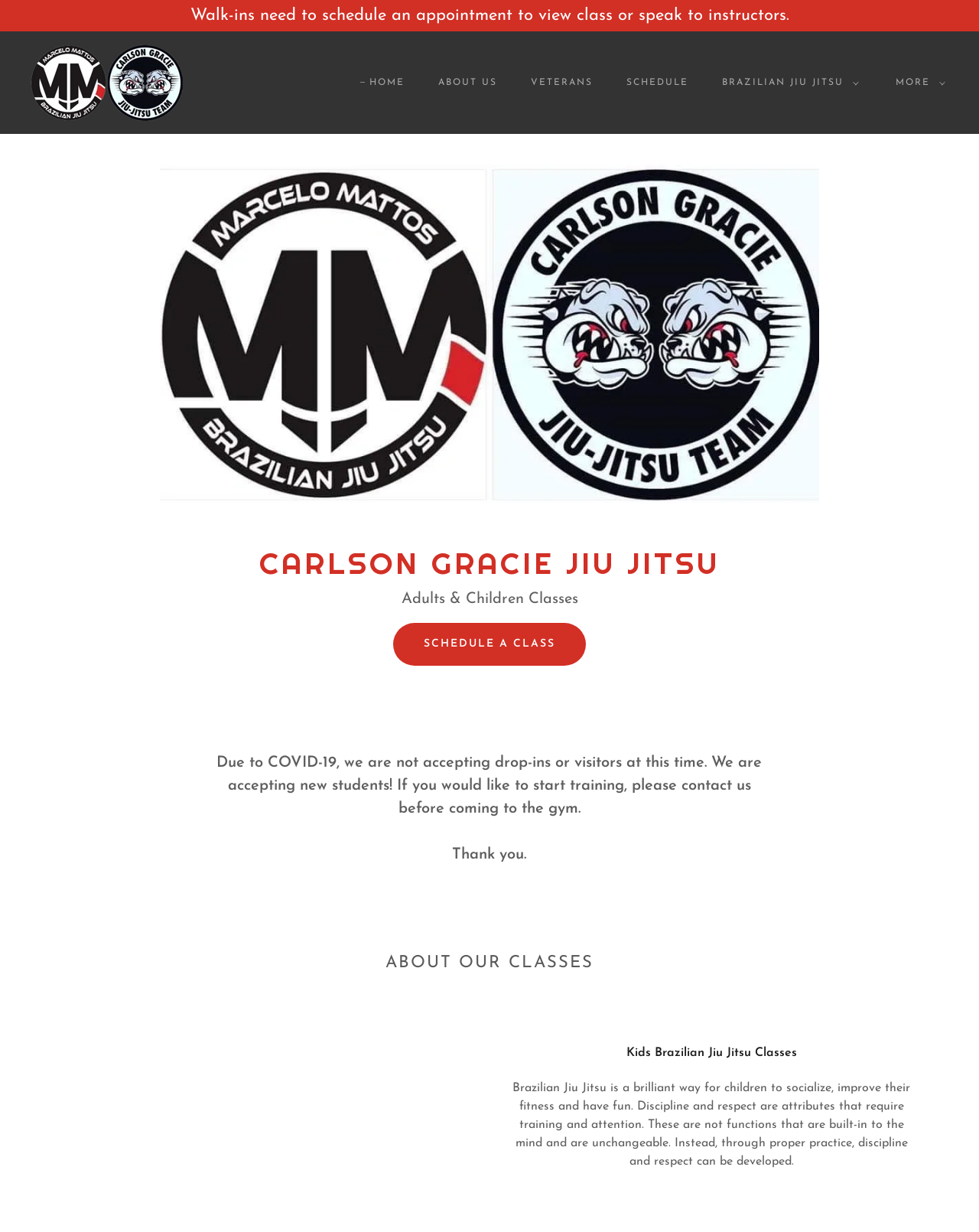Locate the bounding box coordinates of the clickable area to execute the instruction: "Search for something". Provide the coordinates as four float numbers between 0 and 1, represented as [left, top, right, bottom].

None